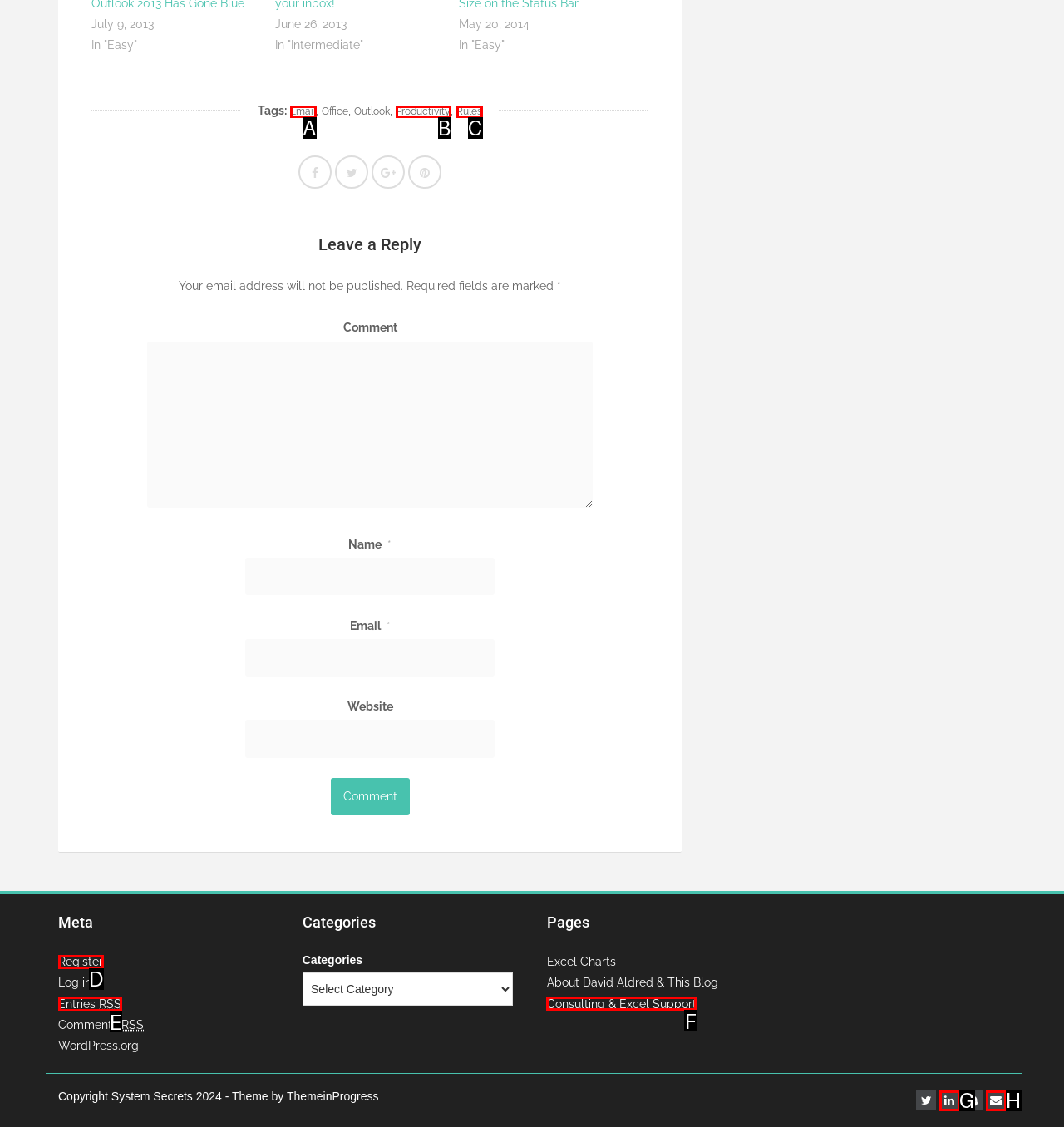Select the HTML element that matches the description: Home, Farm, & Health. Provide the letter of the chosen option as your answer.

None